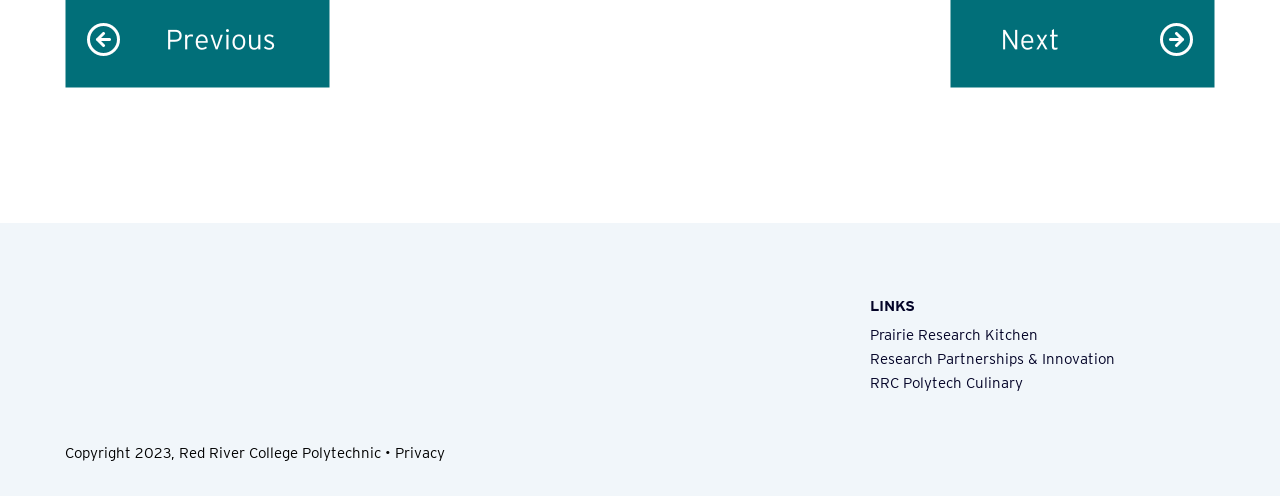Please locate the UI element described by "Privacy" and provide its bounding box coordinates.

[0.309, 0.896, 0.348, 0.932]